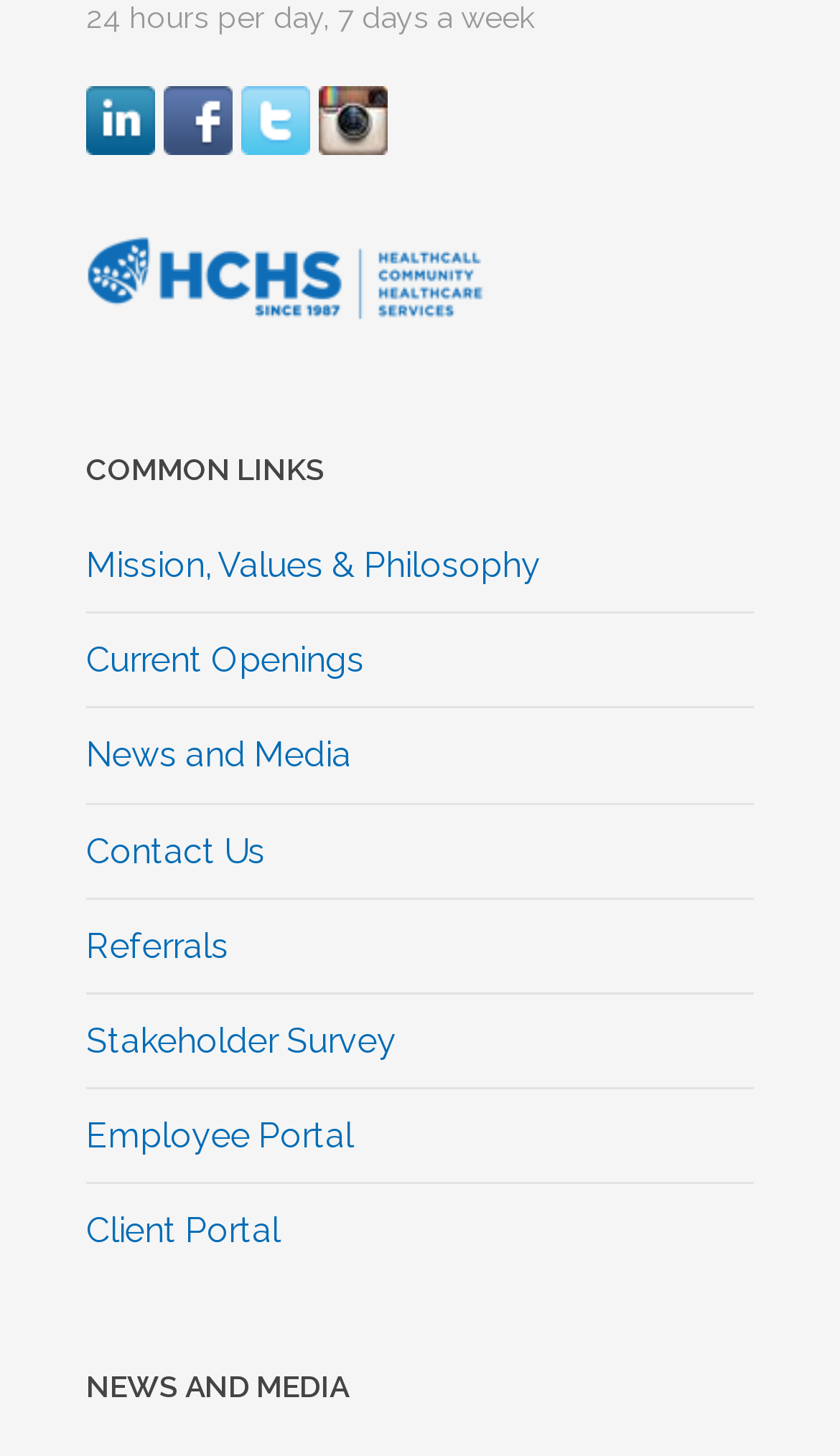Please specify the bounding box coordinates of the clickable region to carry out the following instruction: "Check News and Media". The coordinates should be four float numbers between 0 and 1, in the format [left, top, right, bottom].

[0.103, 0.505, 0.418, 0.533]